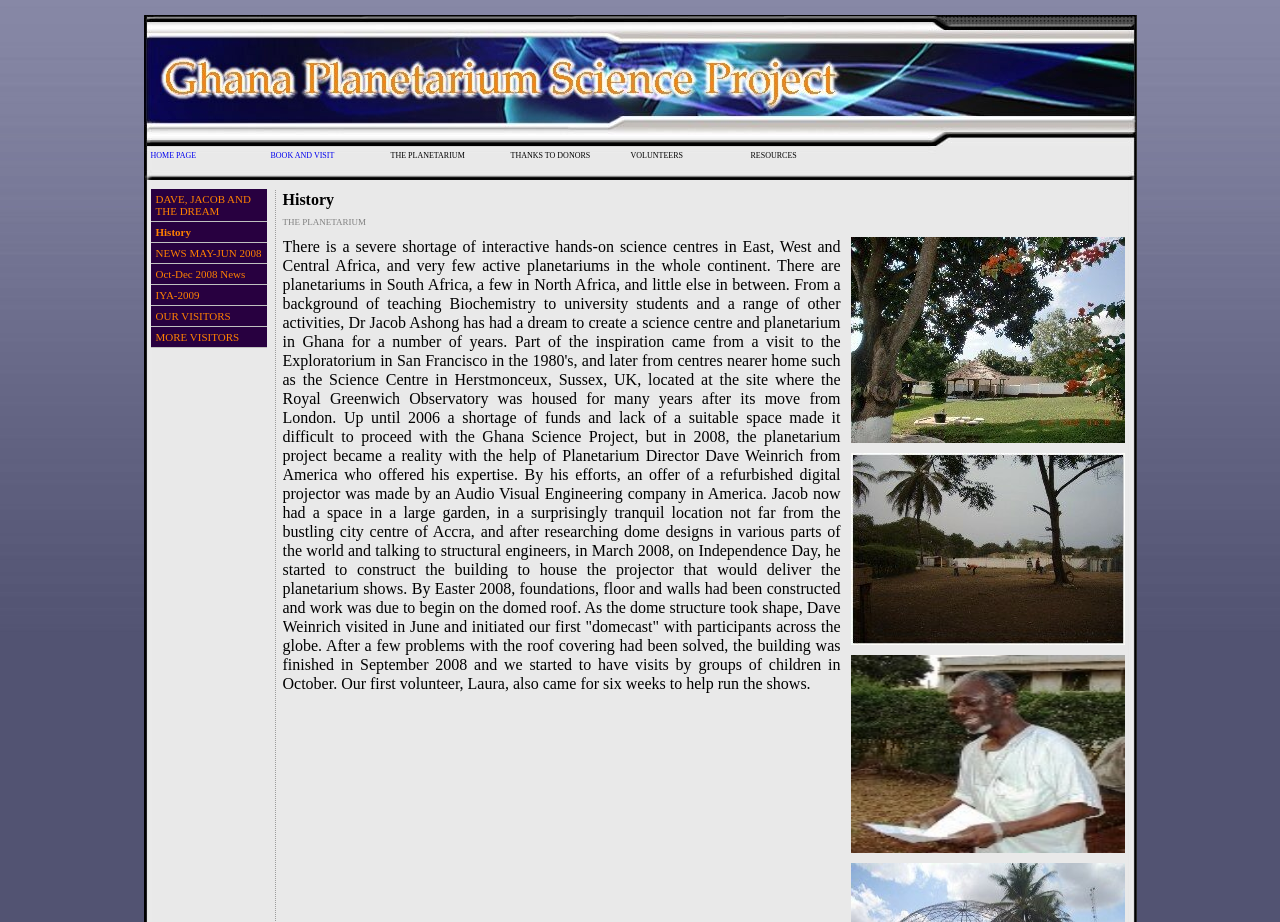Given the webpage screenshot, identify the bounding box of the UI element that matches this description: "IYA-2009".

[0.118, 0.309, 0.208, 0.332]